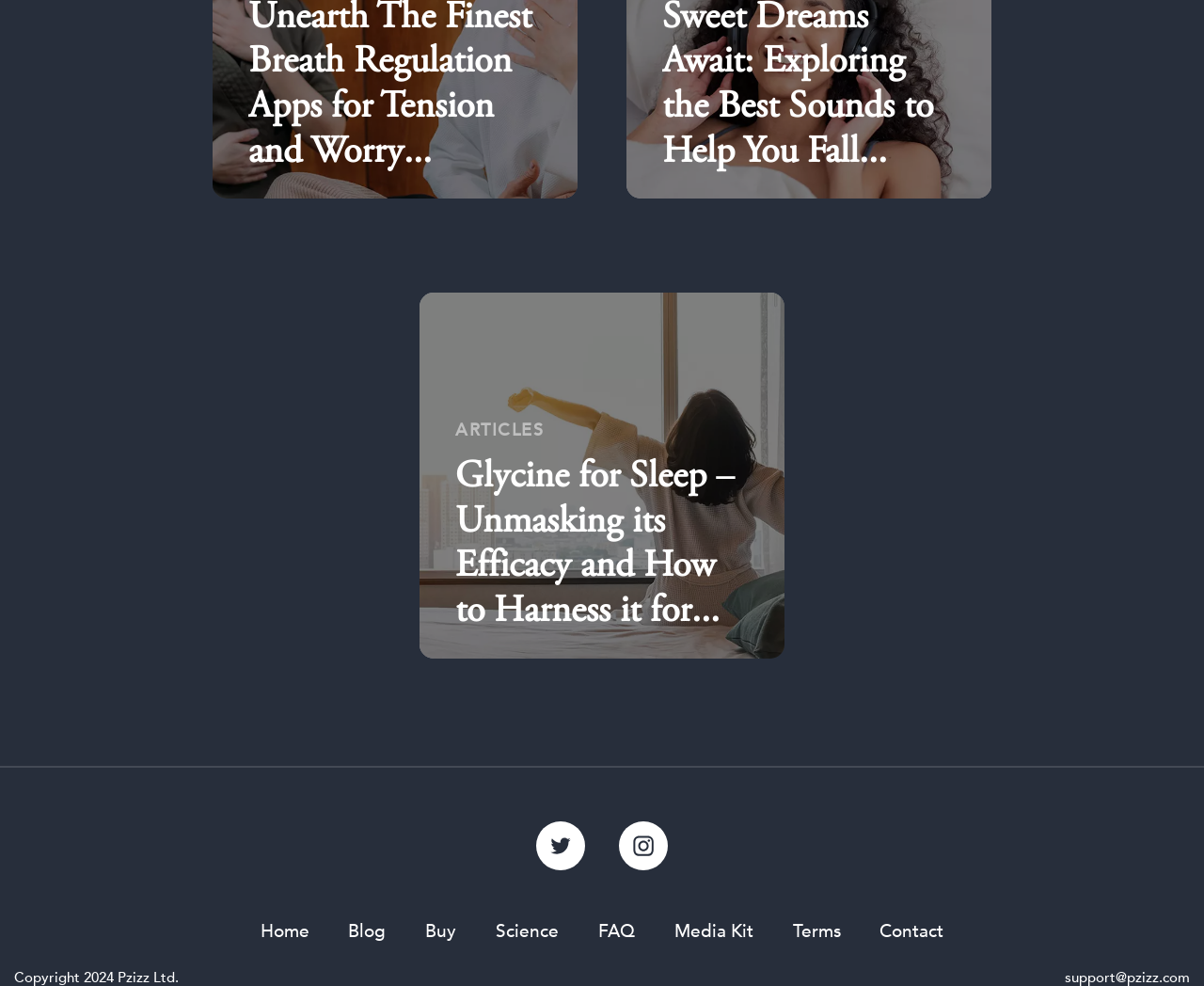Please determine the bounding box coordinates of the element's region to click for the following instruction: "Read the article about breath regulation apps".

[0.156, 0.227, 0.5, 0.251]